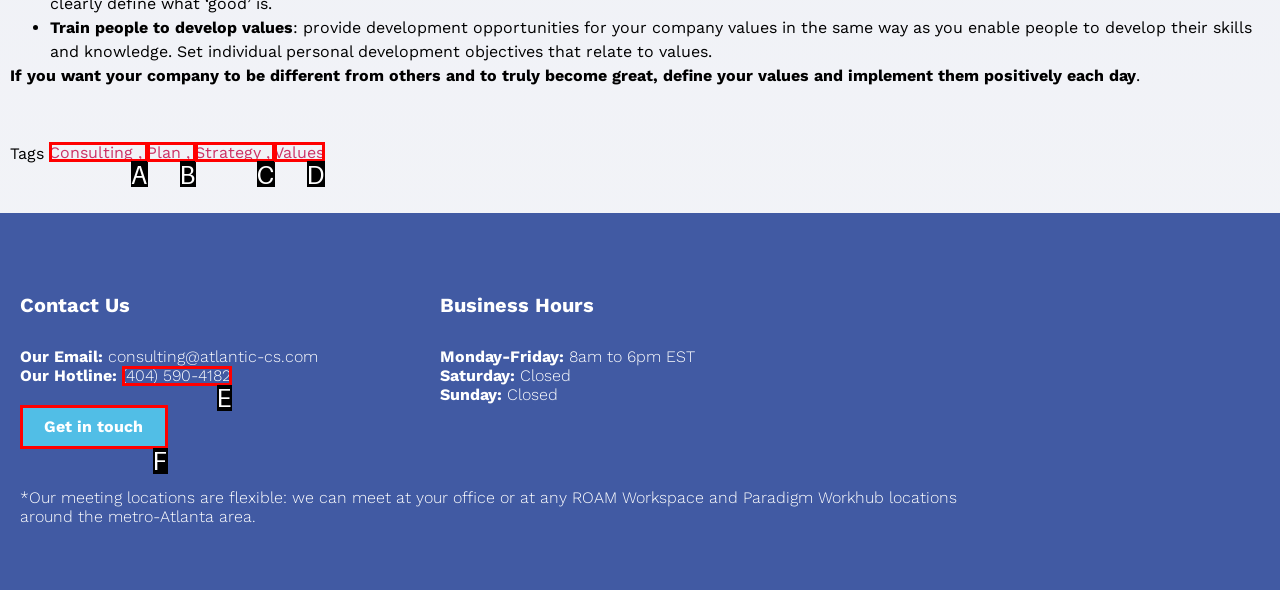Select the correct option based on the description: Get in touch
Answer directly with the option’s letter.

F